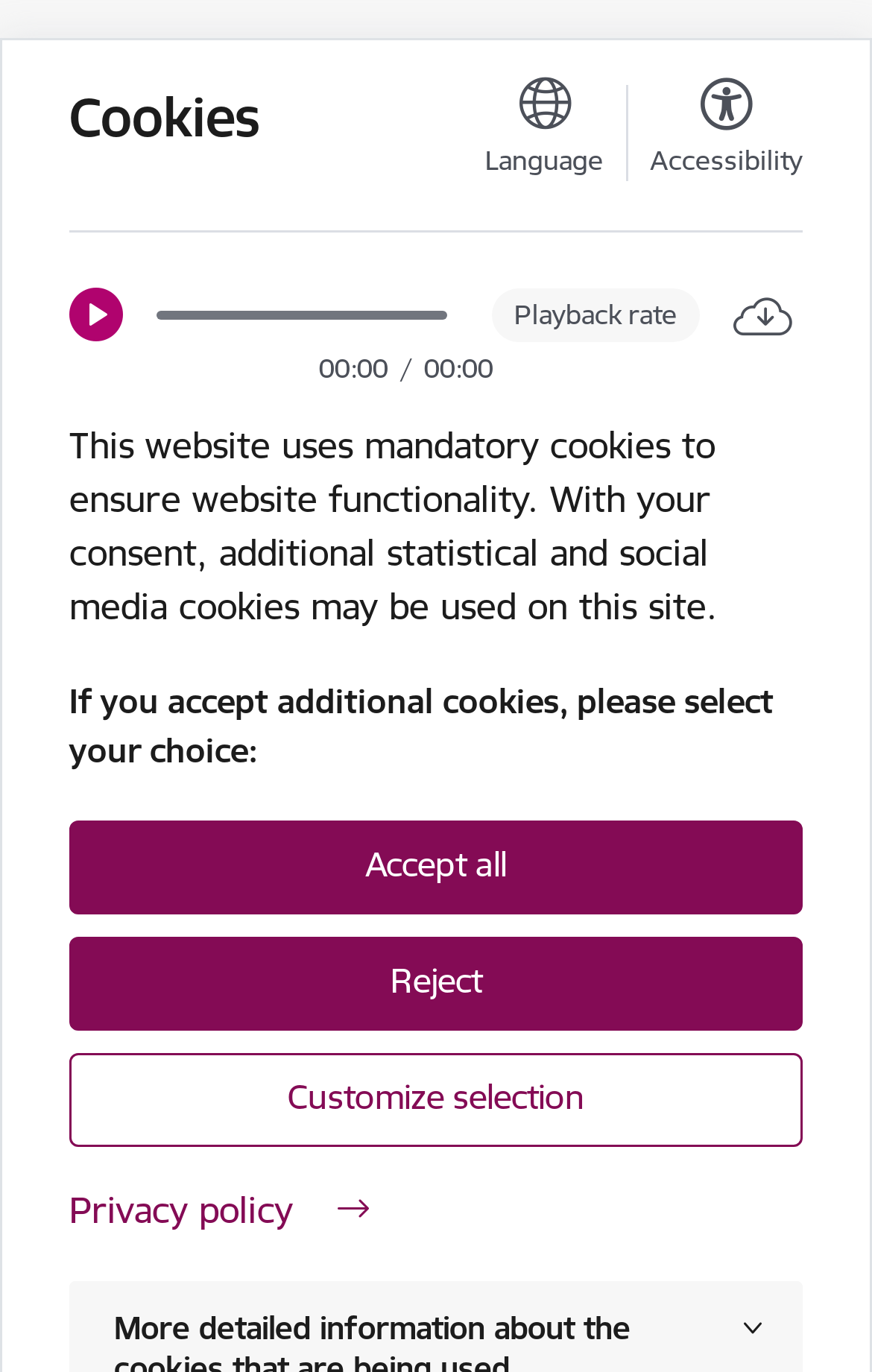Give a comprehensive overview of the webpage, including key elements.

The webpage is about the "Project 'Support for Debt Restructuring in Latvia'" by Tieslietu ministrija. At the top, there is a heading "Cookies" and a language selection option. To the right of the language option, there is an accessibility link and a play button. Below the play button, there are controls for playback rate and download.

In the middle of the page, there is a timer displaying "00:00" and a static text "/". Below this, there is a paragraph explaining the use of cookies on the website, followed by options to accept, reject, or customize cookie settings.

On the top-left corner, there is a link to skip to page content. Above the cookie explanation, there is a search box spanning almost the entire width of the page. To the right of the search box, there is a link to "Tieslietu ministrija" accompanied by an image of the ministry's logo.

Below the search box, there is a breadcrumb navigation menu. The main content of the page is headed by "Project 'Support for Debt Restructuring in Latvia'", which is also the title of the webpage. Below the heading, there are details about the project, including its status, publication date, and a link to related projects. At the bottom of the page, there is a large image, likely a logo.

Overall, the webpage appears to be a project information page with details about the project's status, publication date, and related links, along with cookie settings and navigation options.